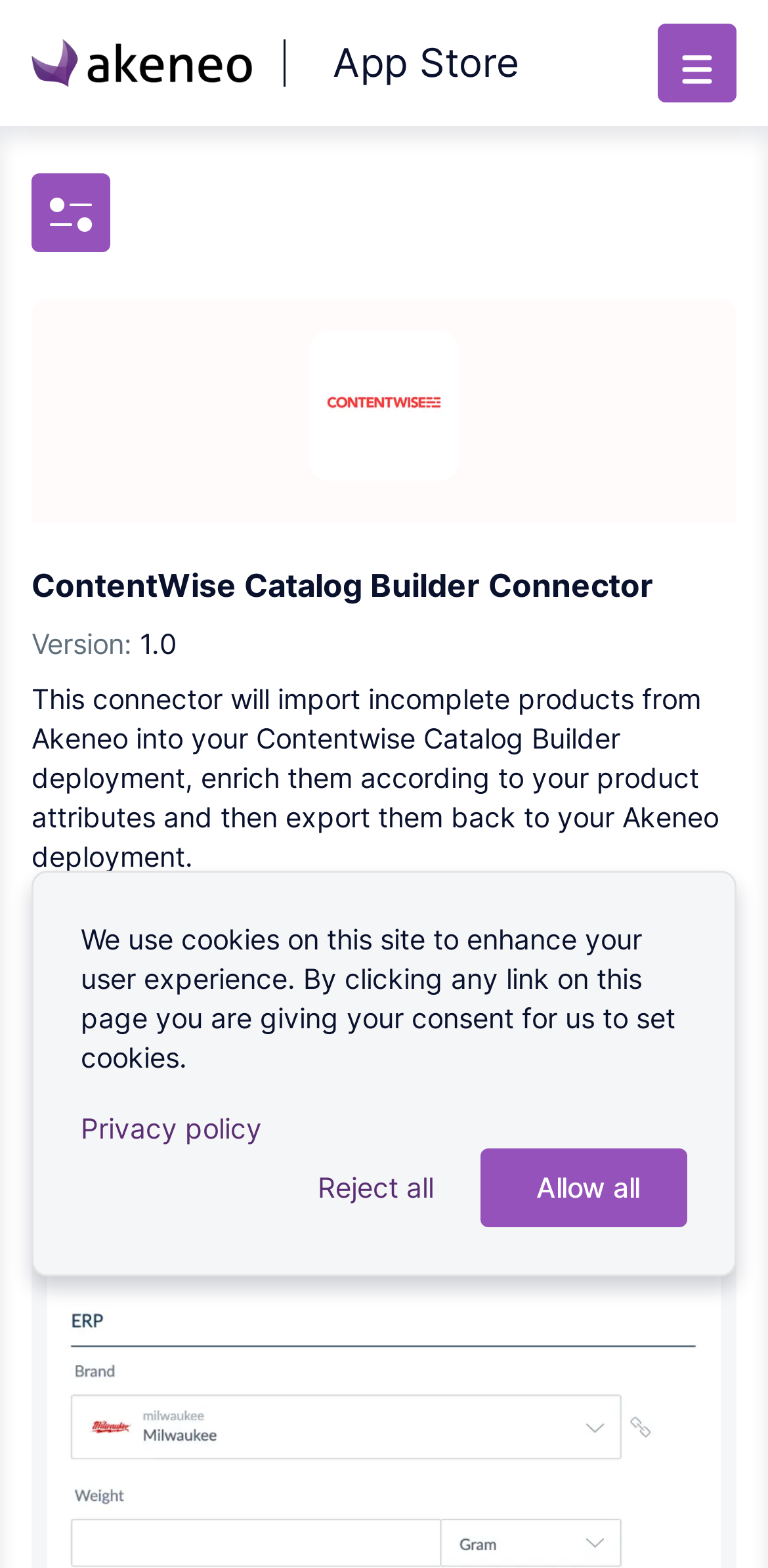Examine the image carefully and respond to the question with a detailed answer: 
What is the name of the connector?

I found the answer by looking at the heading element that says 'ContentWise Catalog Builder Connector' which is located at the top of the page, below the logo.